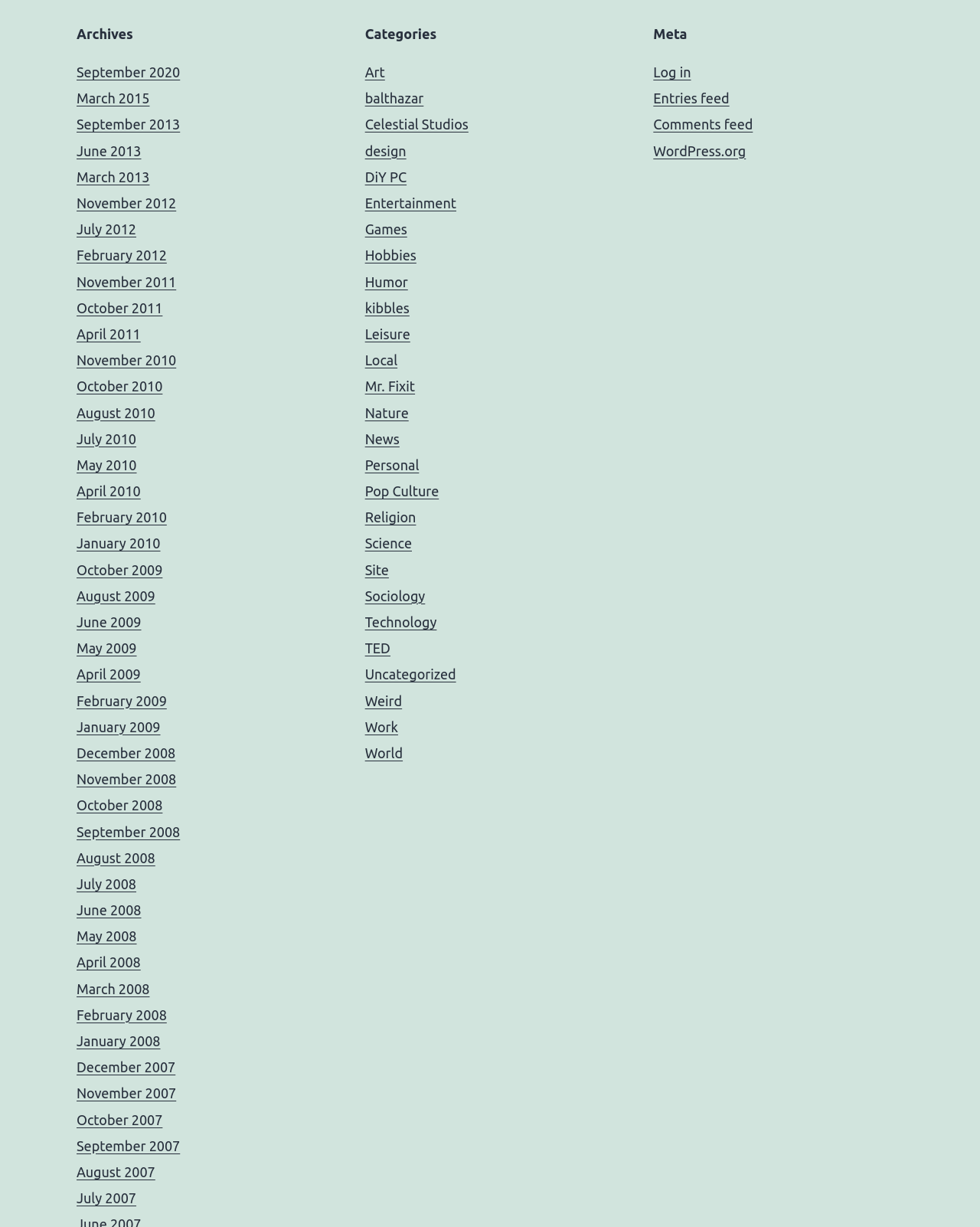What is the main category of archives?
Answer with a single word or phrase, using the screenshot for reference.

Months